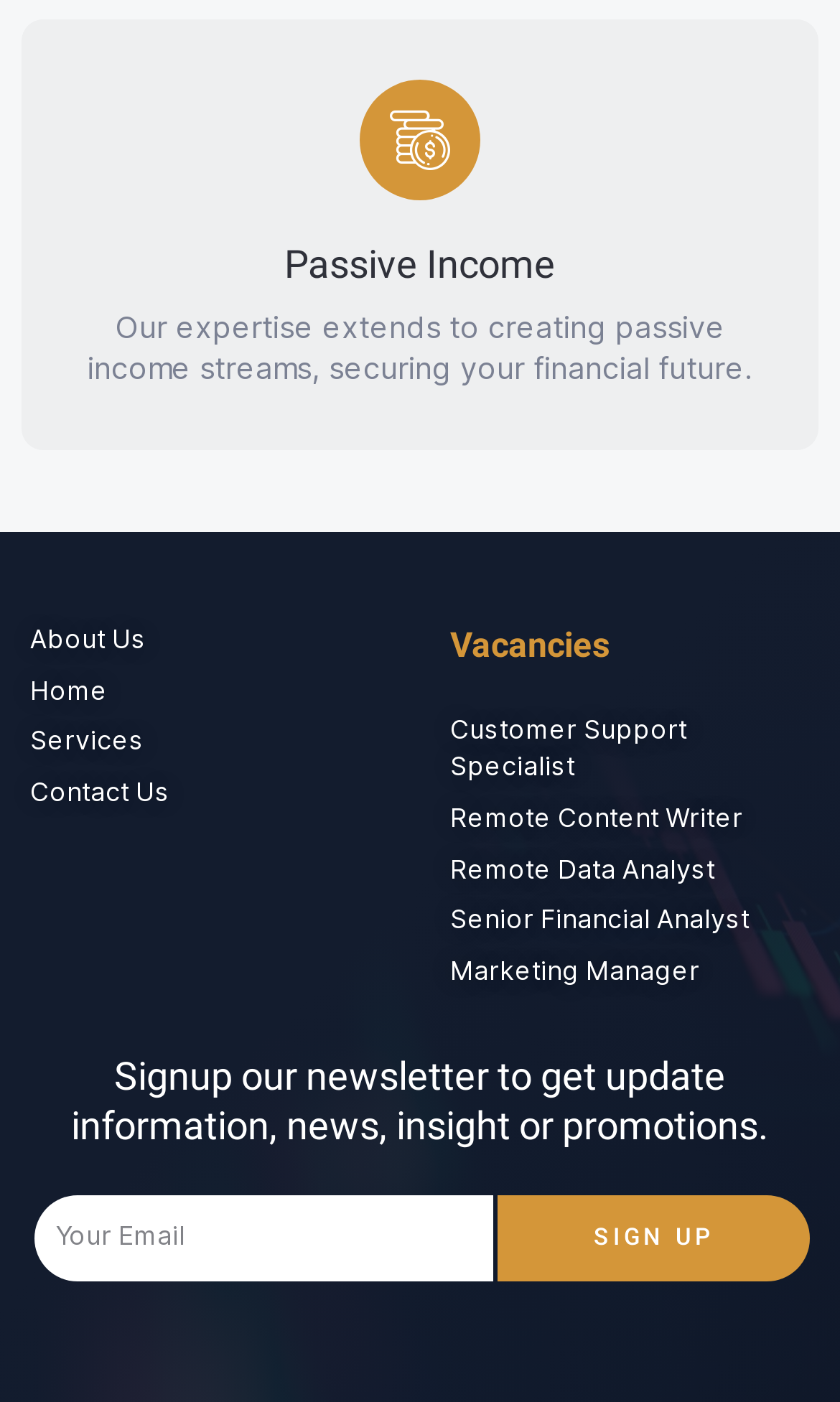What is required to sign up for the newsletter?
Your answer should be a single word or phrase derived from the screenshot.

Email